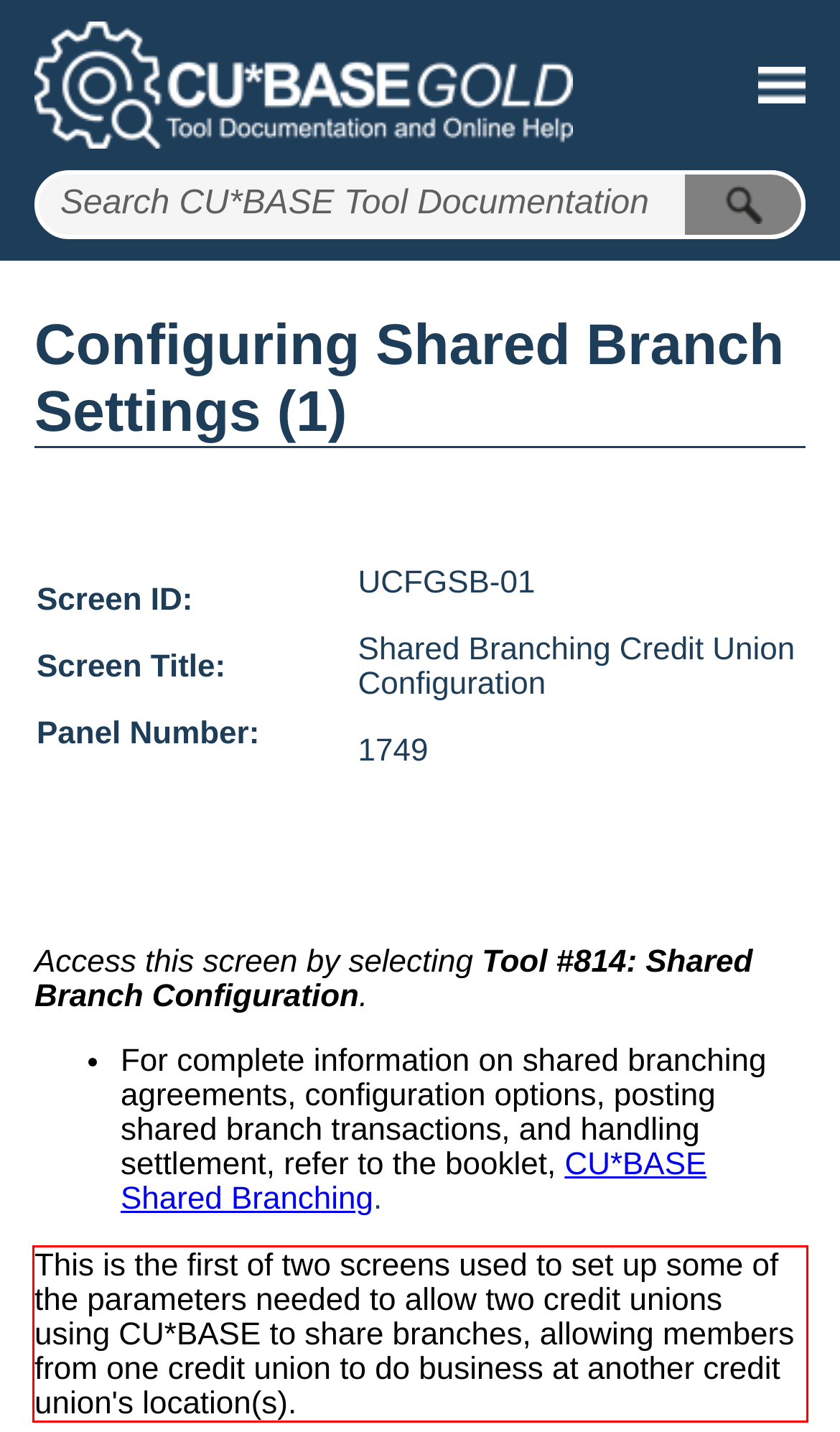Your task is to recognize and extract the text content from the UI element enclosed in the red bounding box on the webpage screenshot.

This is the first of two screens used to set up some of the parameters needed to allow two credit unions using CU*BASE to share branches, allowing members from one credit union to do business at another credit union's location(s).